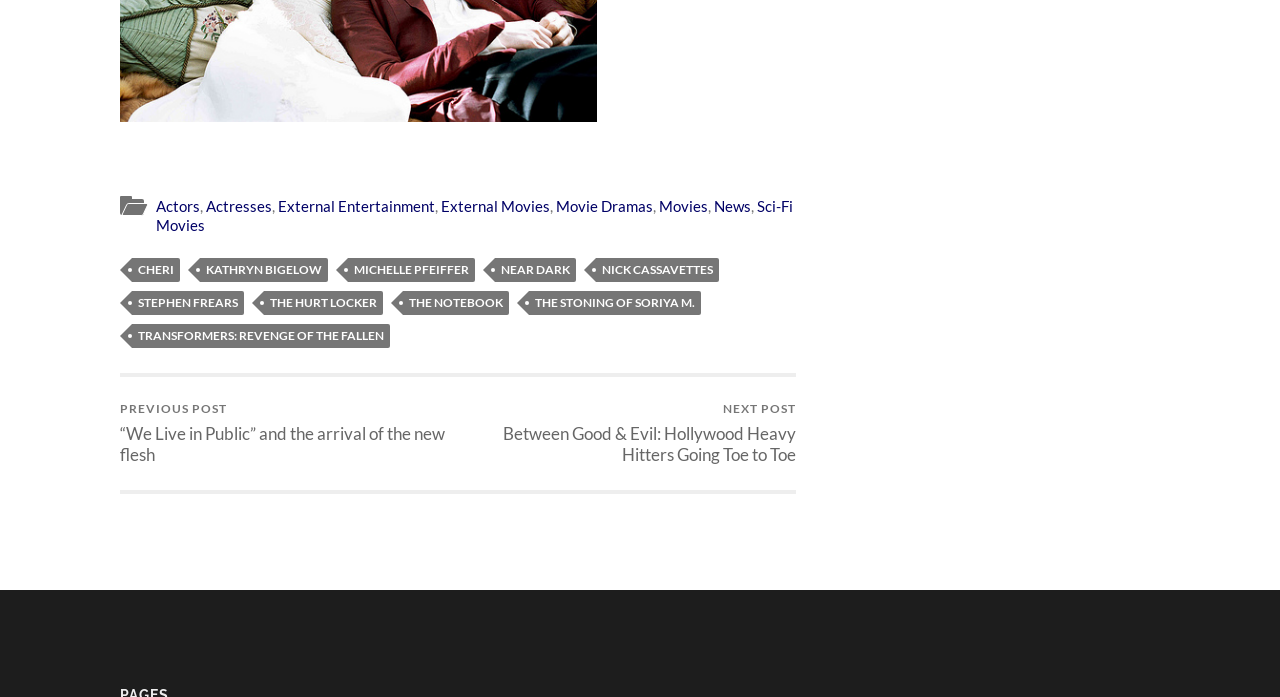Use a single word or phrase to answer the following:
What is the purpose of the 'PREVIOUS POST' and 'NEXT POST' links?

Navigation